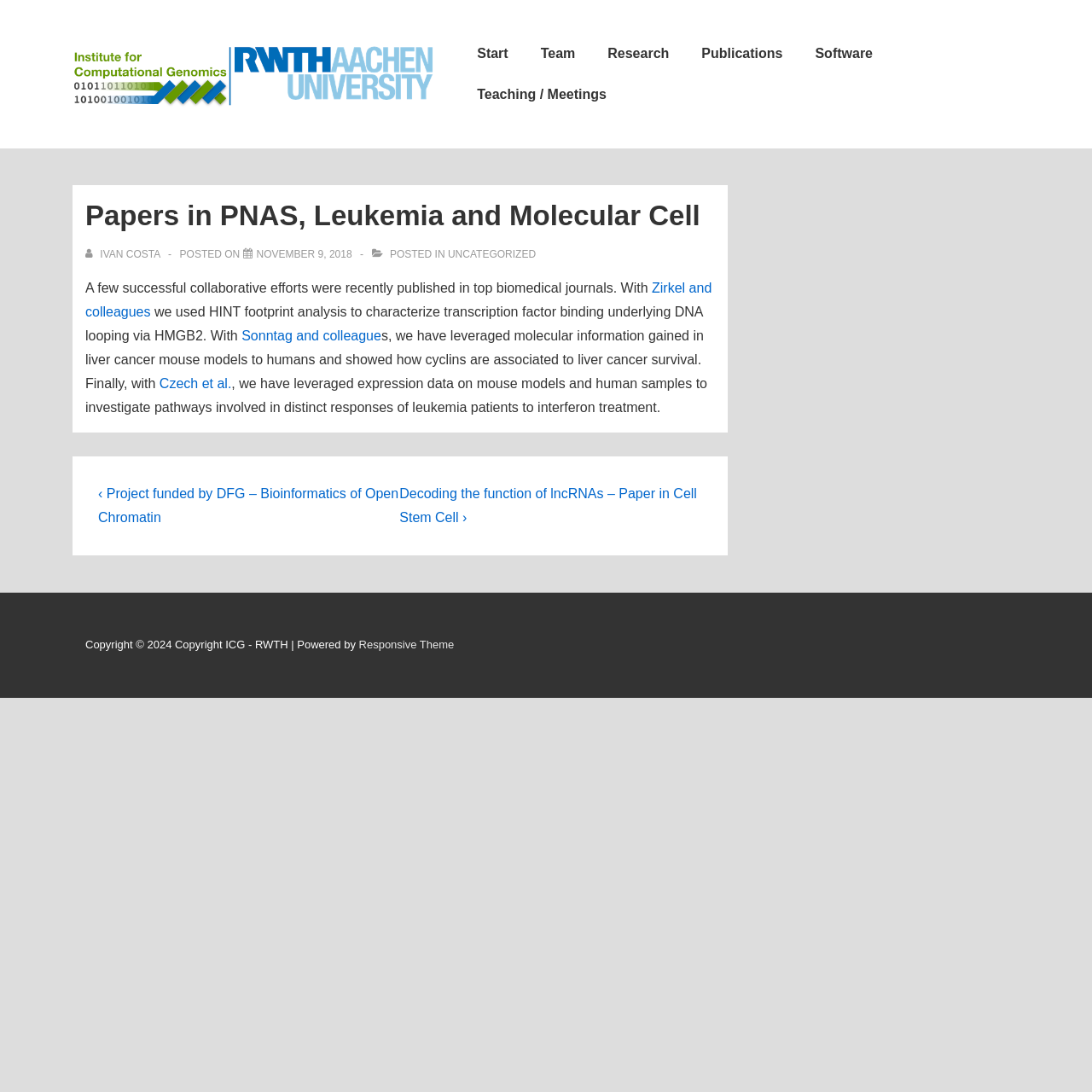Show me the bounding box coordinates of the clickable region to achieve the task as per the instruction: "Check the publication date".

[0.235, 0.228, 0.322, 0.239]